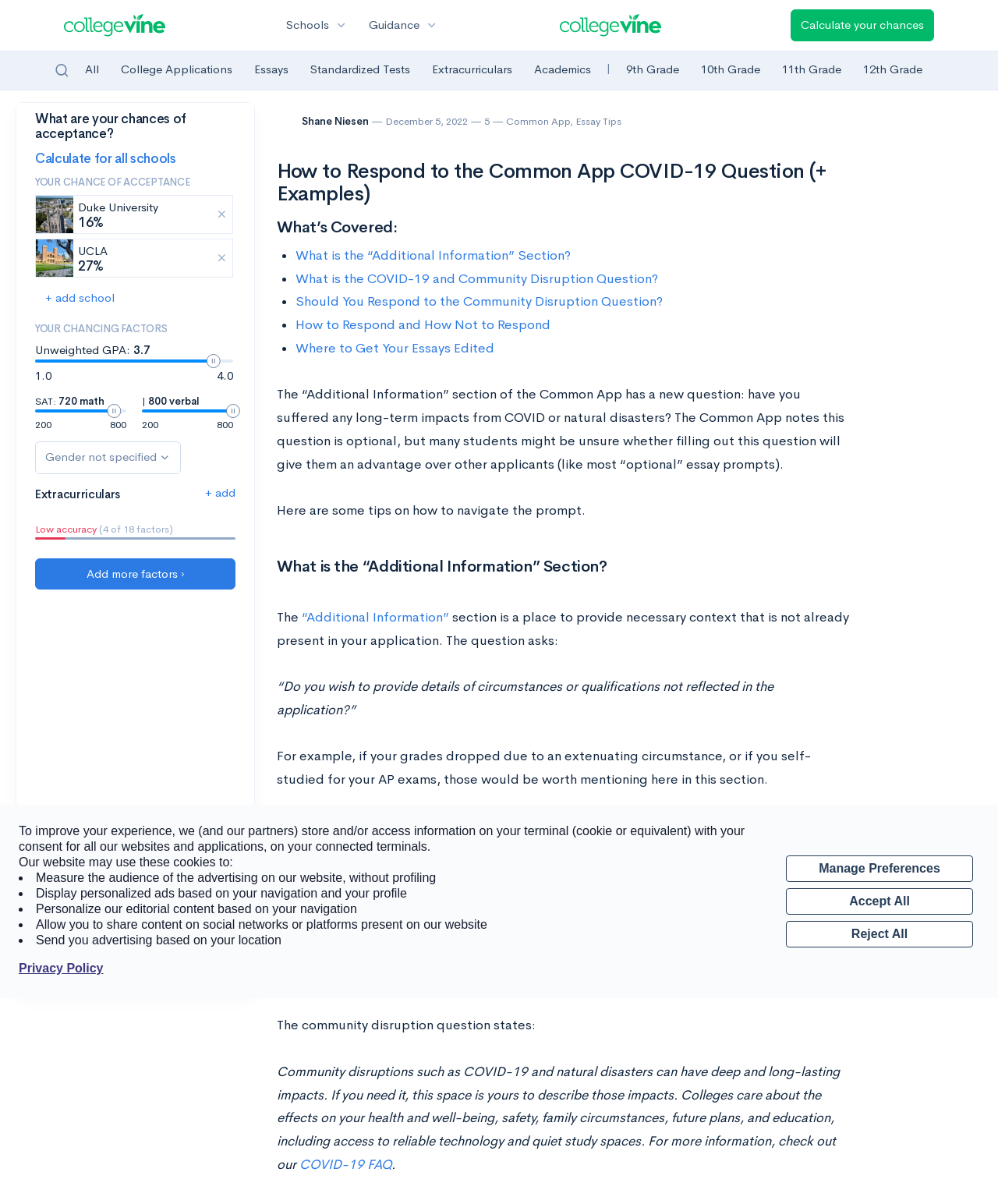Can you show the bounding box coordinates of the region to click on to complete the task described in the instruction: "Click the 'Schools' dropdown button"?

[0.277, 0.013, 0.359, 0.029]